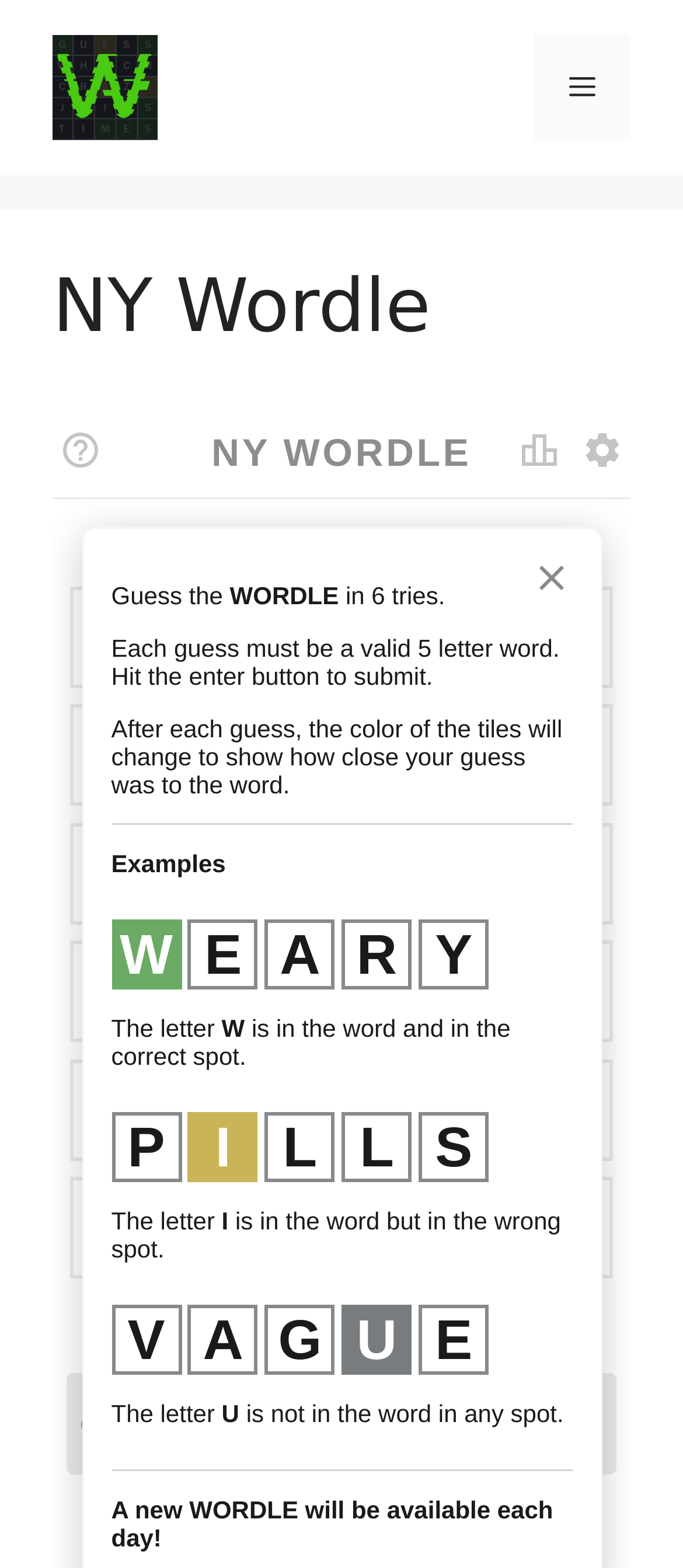Answer the question in one word or a short phrase:
What is the name of the game presented on this website?

NY Wordle